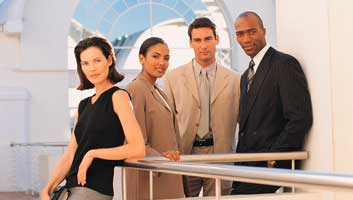Offer a detailed explanation of what is depicted in the image.

The image features a diverse group of four professional individuals standing together in a modern, well-lit environment. They are positioned casually, engaging with the camera while holding onto a sleek railing. The woman on the left, with short dark hair and a confident posture, is dressed in a stylish black top. Next to her, an elegant woman with long hair is wearing a sophisticated outfit, conveying a sense of professionalism. The man in the center is dressed in a beige suit, showcasing a polished look, while the man on the right, wearing a dark suit and tie, adds to the ensemble's professional aesthetic. With natural light filtering through an archway in the background, the scene exudes a sense of collaboration and success, making it a fitting representation of a media services team emphasizing their campaign strategies and client-focused advertising solutions.